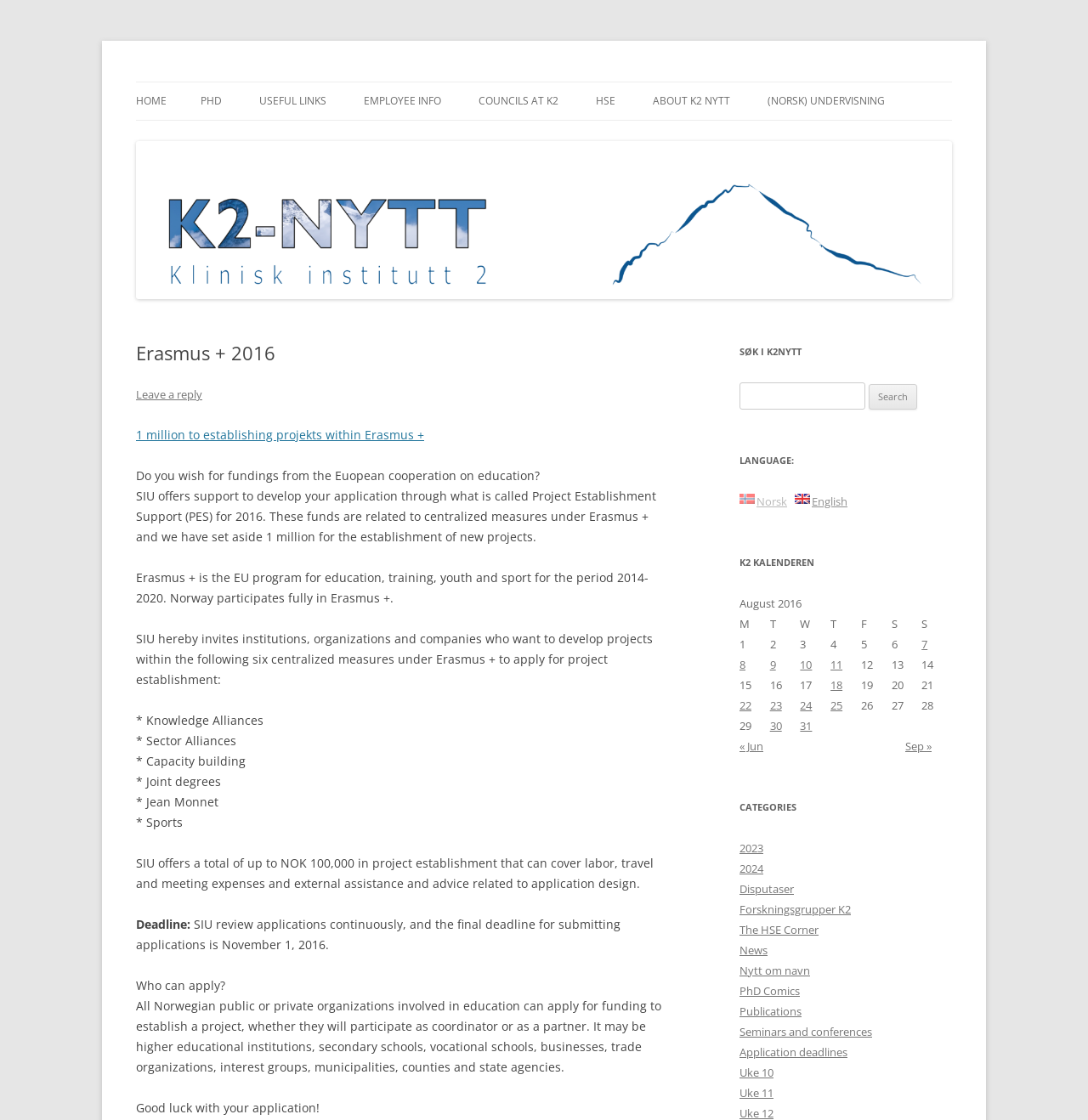Please determine the bounding box coordinates of the element to click in order to execute the following instruction: "Read about Erasmus + 2016". The coordinates should be four float numbers between 0 and 1, specified as [left, top, right, bottom].

[0.125, 0.305, 0.613, 0.325]